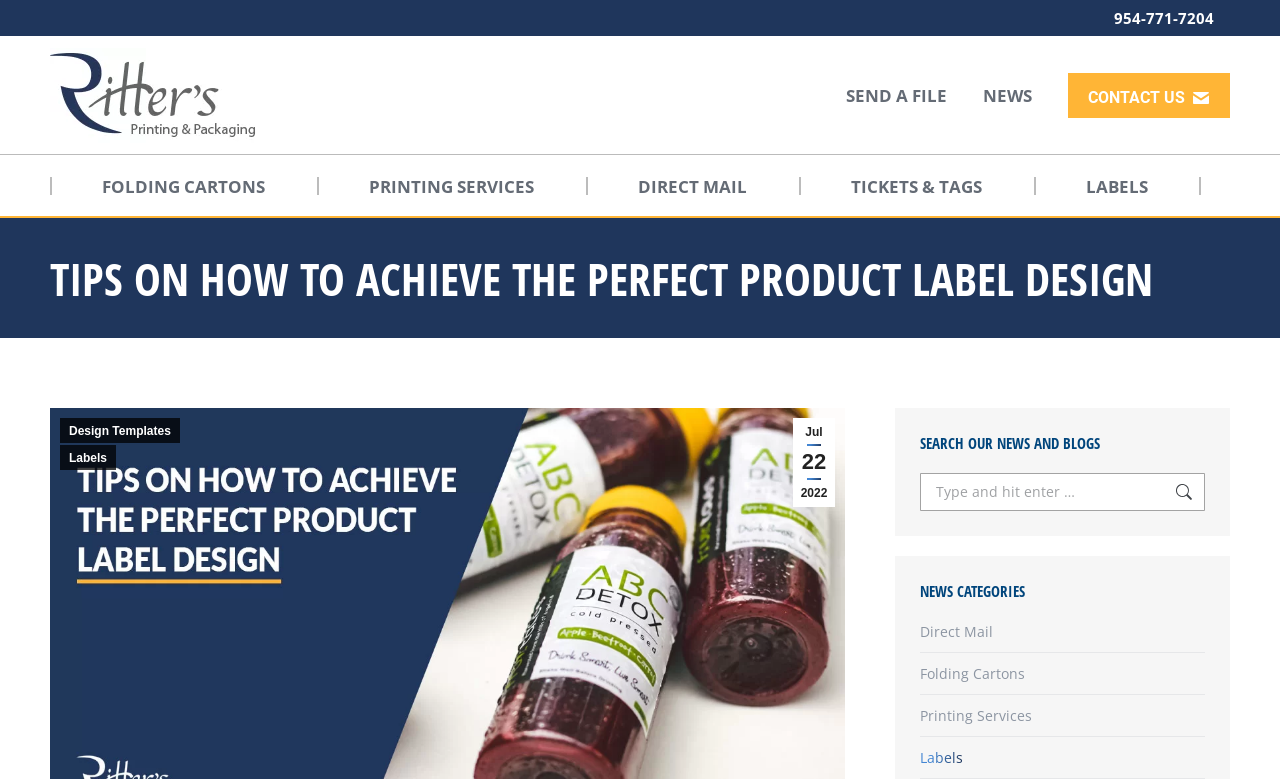Please identify the bounding box coordinates of the clickable element to fulfill the following instruction: "Read news". The coordinates should be four float numbers between 0 and 1, i.e., [left, top, right, bottom].

[0.768, 0.108, 0.819, 0.135]